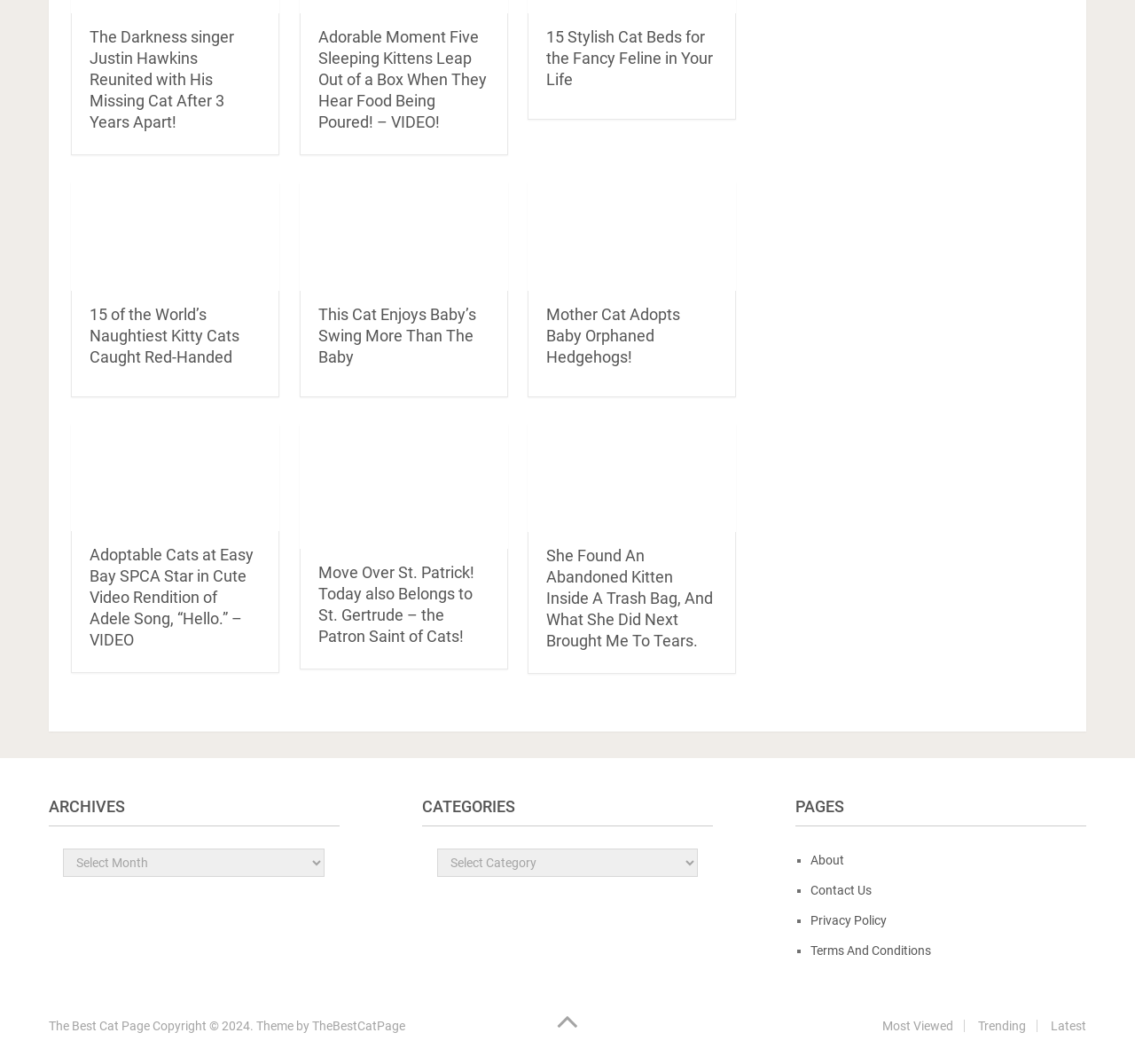Extract the bounding box coordinates for the HTML element that matches this description: "Terms And Conditions". The coordinates should be four float numbers between 0 and 1, i.e., [left, top, right, bottom].

[0.714, 0.886, 0.821, 0.9]